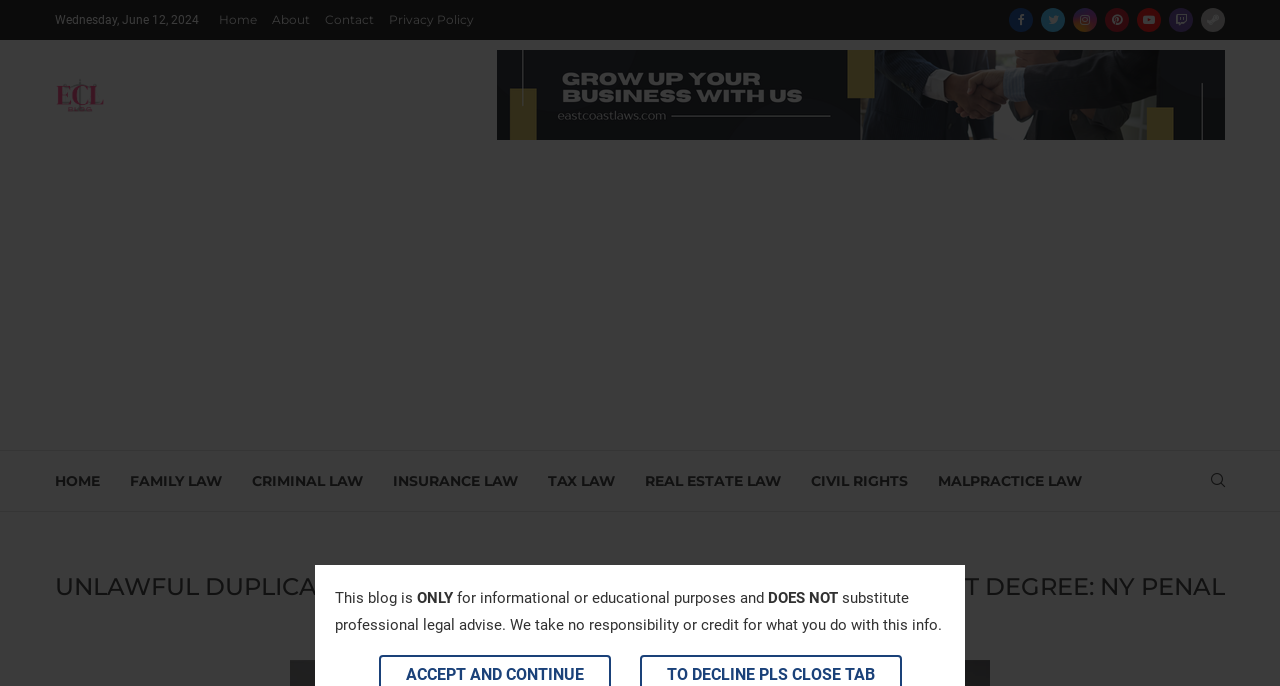Predict the bounding box coordinates of the UI element that matches this description: "Real Estate Law". The coordinates should be in the format [left, top, right, bottom] with each value between 0 and 1.

[0.504, 0.657, 0.61, 0.745]